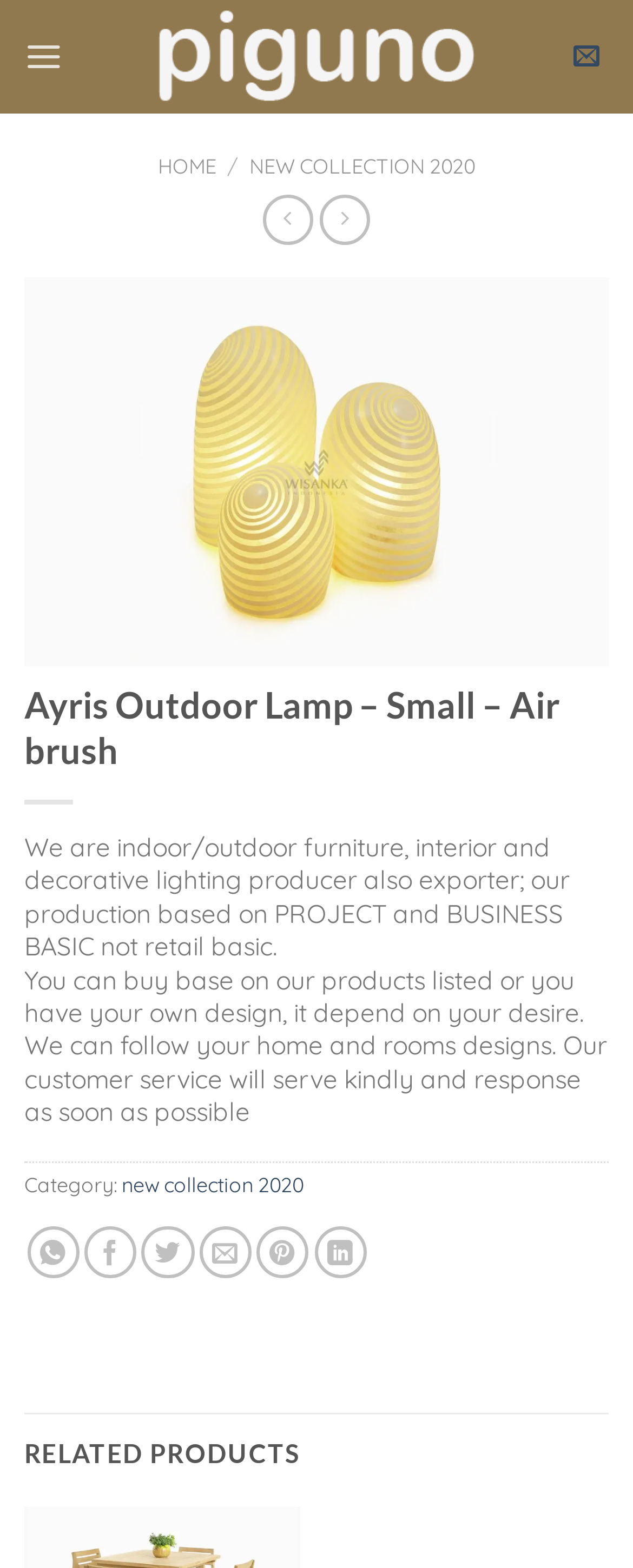Locate the bounding box coordinates of the element that needs to be clicked to carry out the instruction: "Share on WhatsApp". The coordinates should be given as four float numbers ranging from 0 to 1, i.e., [left, top, right, bottom].

[0.042, 0.782, 0.125, 0.815]